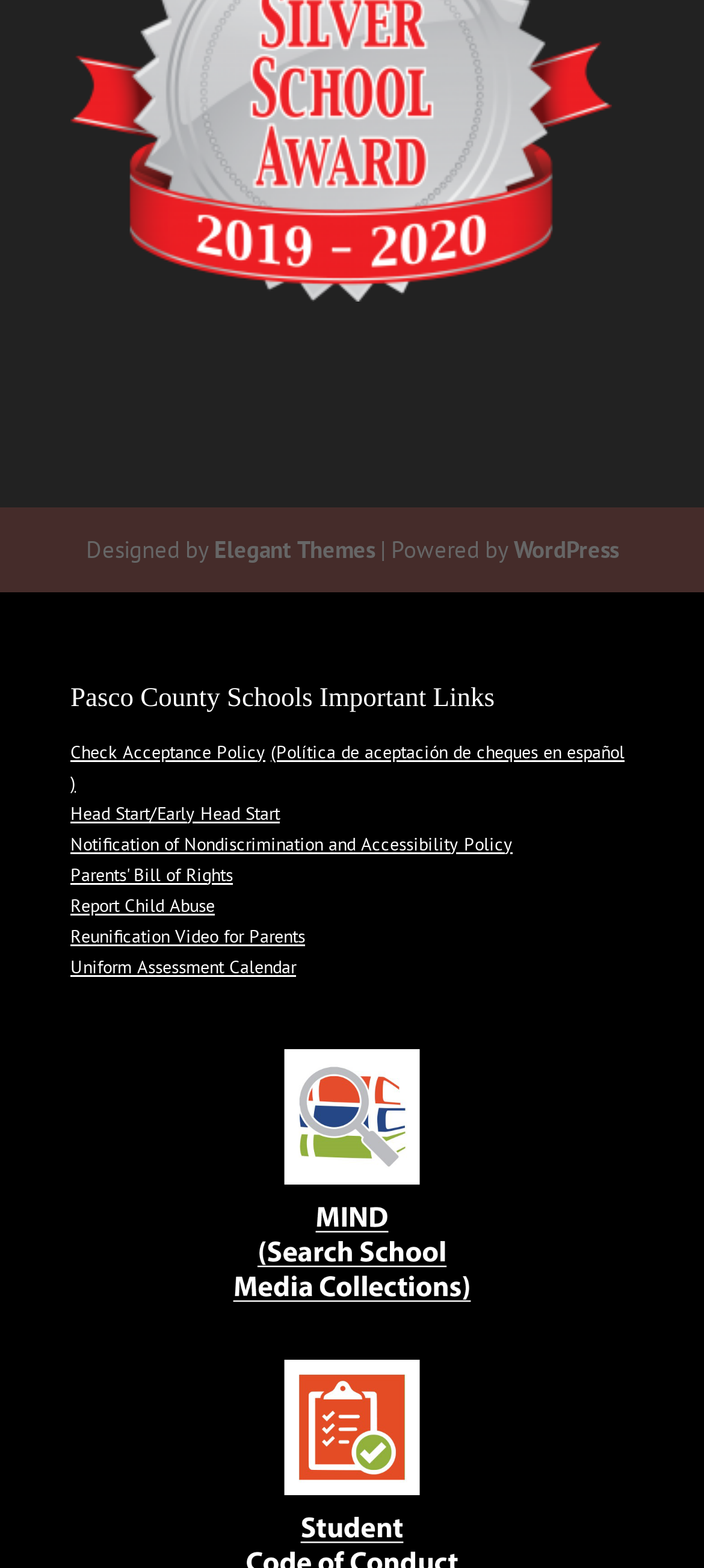Locate the bounding box coordinates of the segment that needs to be clicked to meet this instruction: "Explore Head Start/Early Head Start".

[0.1, 0.511, 0.397, 0.526]